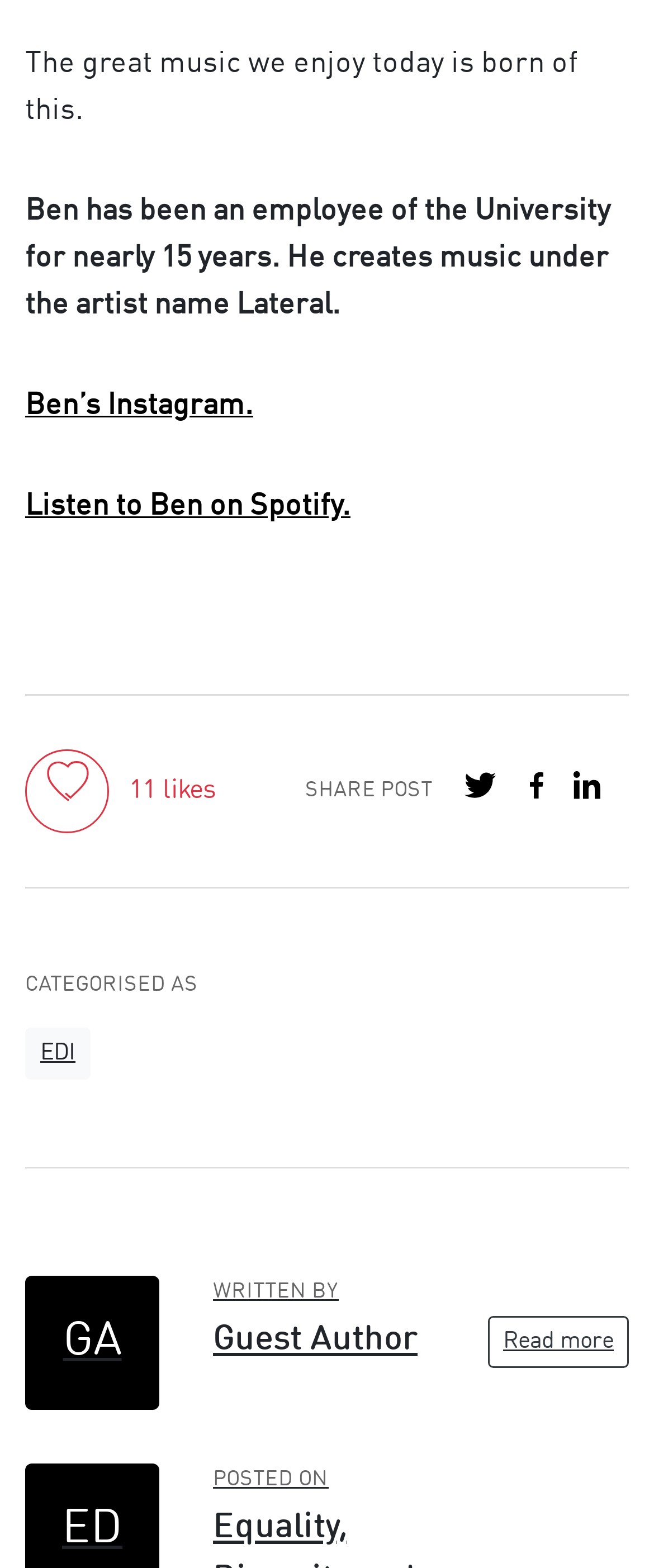Please locate the clickable area by providing the bounding box coordinates to follow this instruction: "Visit Ben's Instagram".

[0.038, 0.25, 0.387, 0.269]